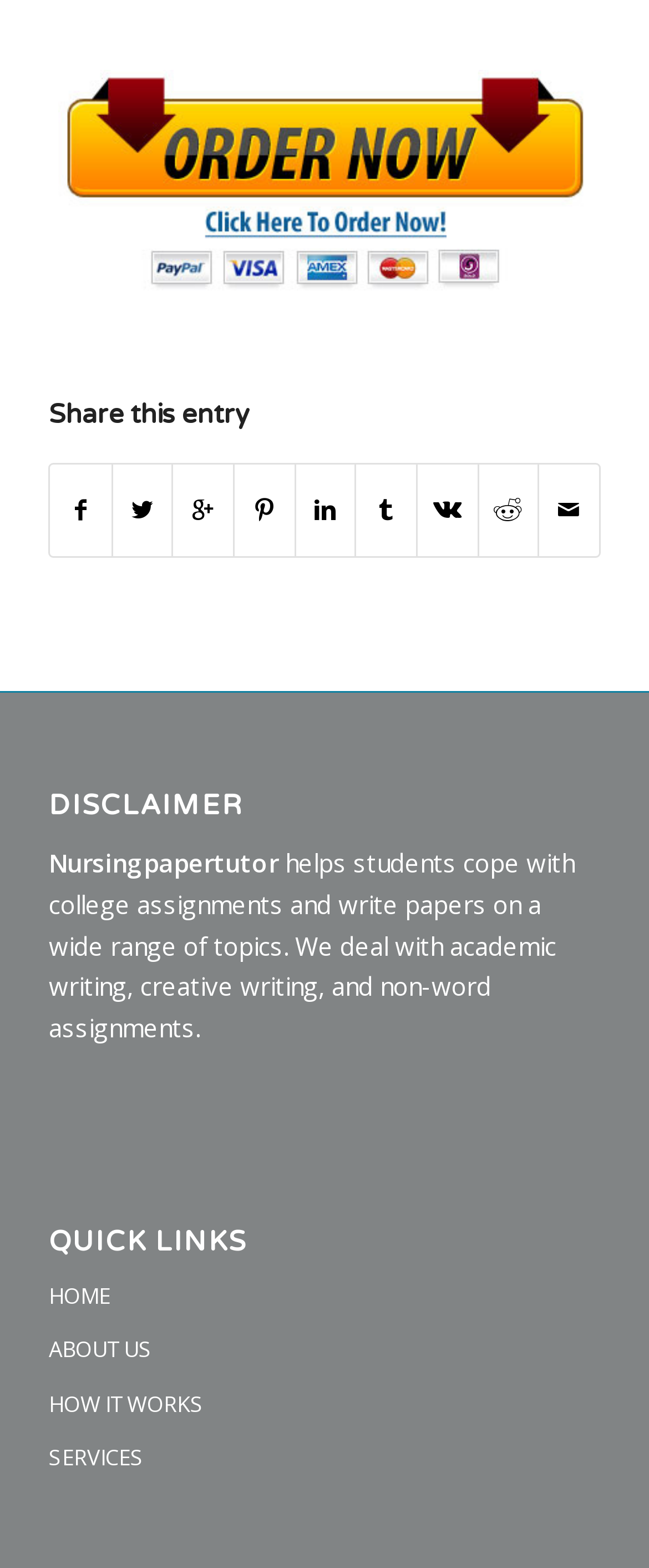Please give a succinct answer to the question in one word or phrase:
What is the second quick link?

ABOUT US